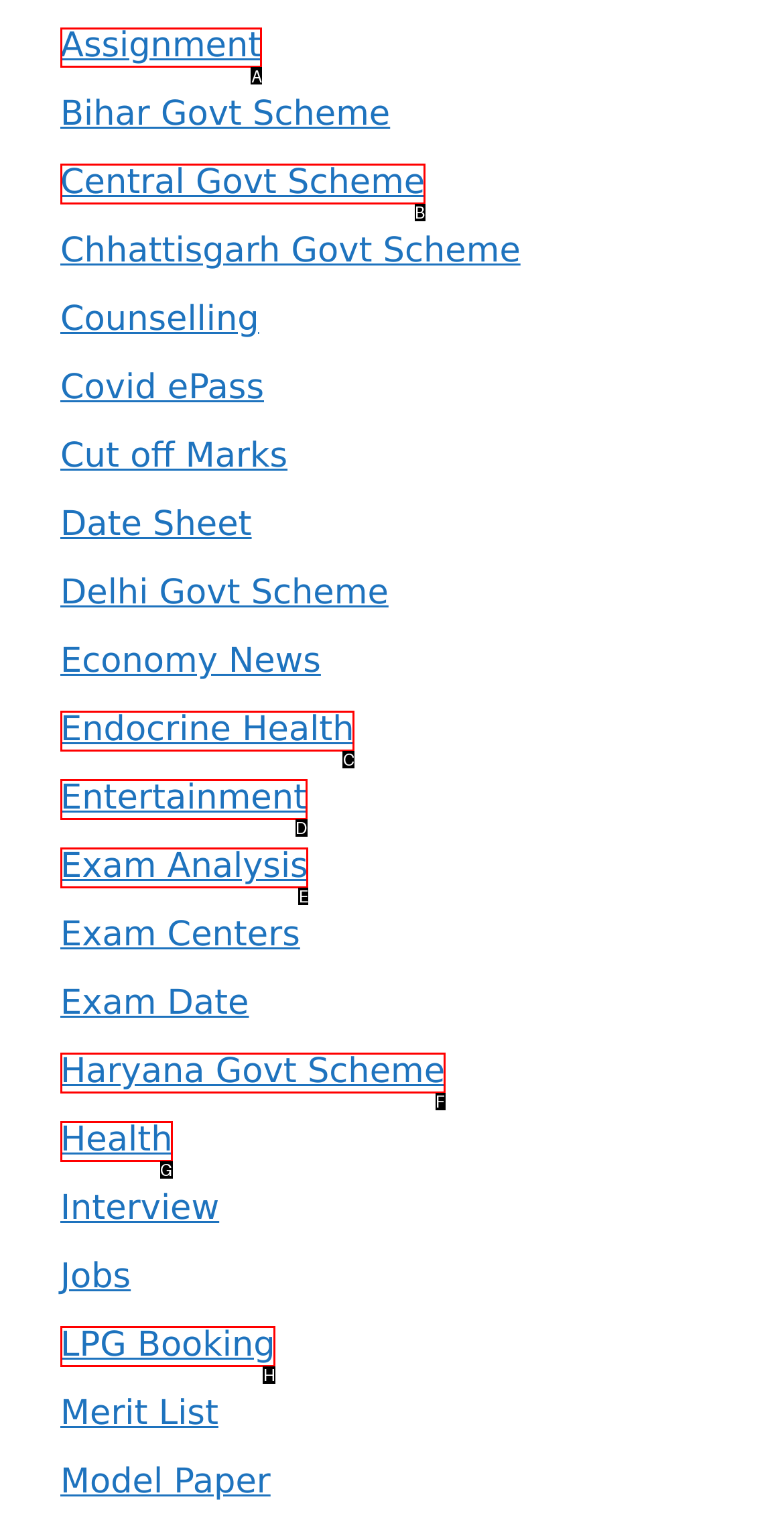From the given choices, which option should you click to complete this task: View Assignment? Answer with the letter of the correct option.

A